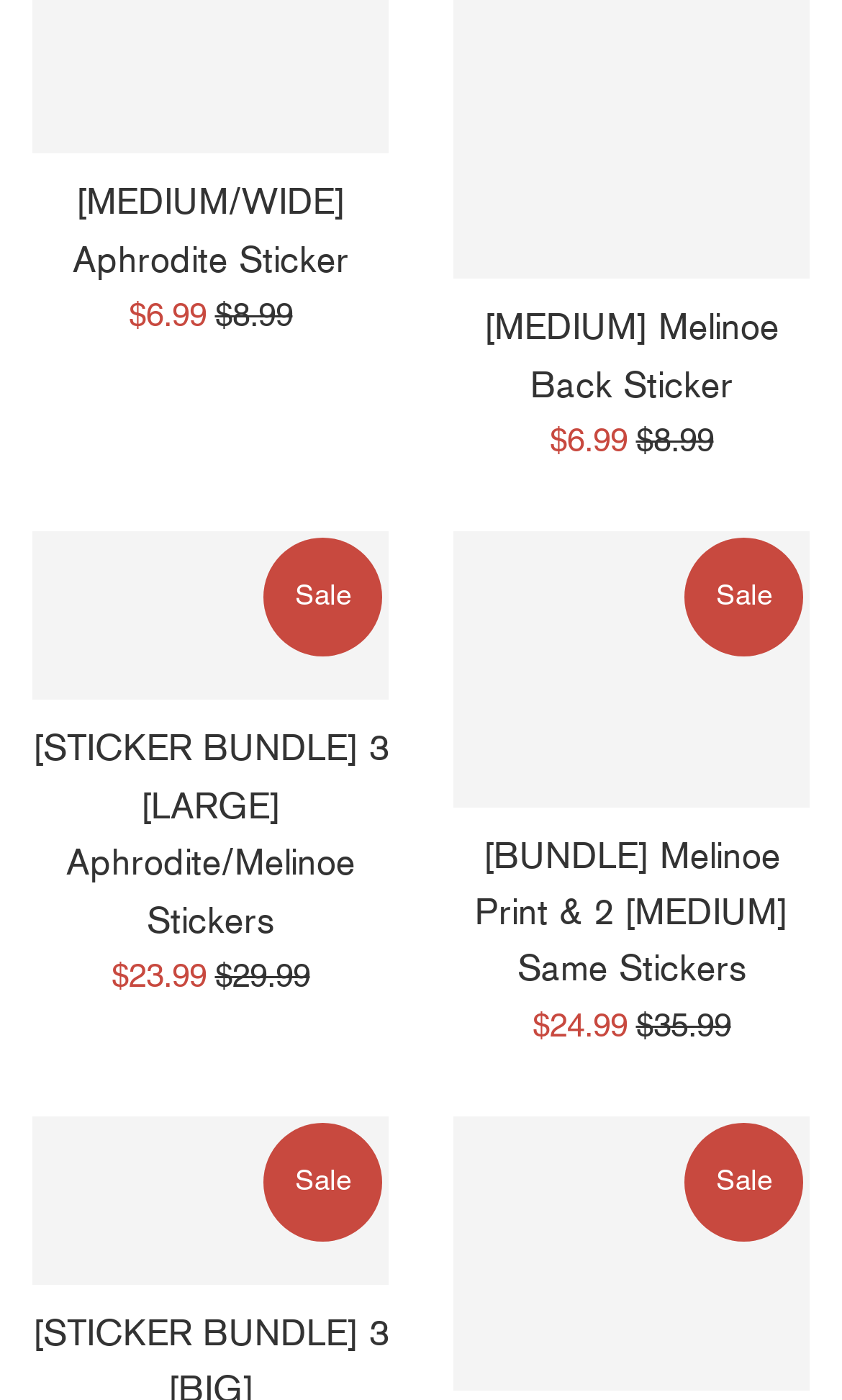Give the bounding box coordinates for this UI element: "[MEDIUM] Melinoe Back Sticker". The coordinates should be four float numbers between 0 and 1, arranged as [left, top, right, bottom].

[0.574, 0.22, 0.926, 0.29]